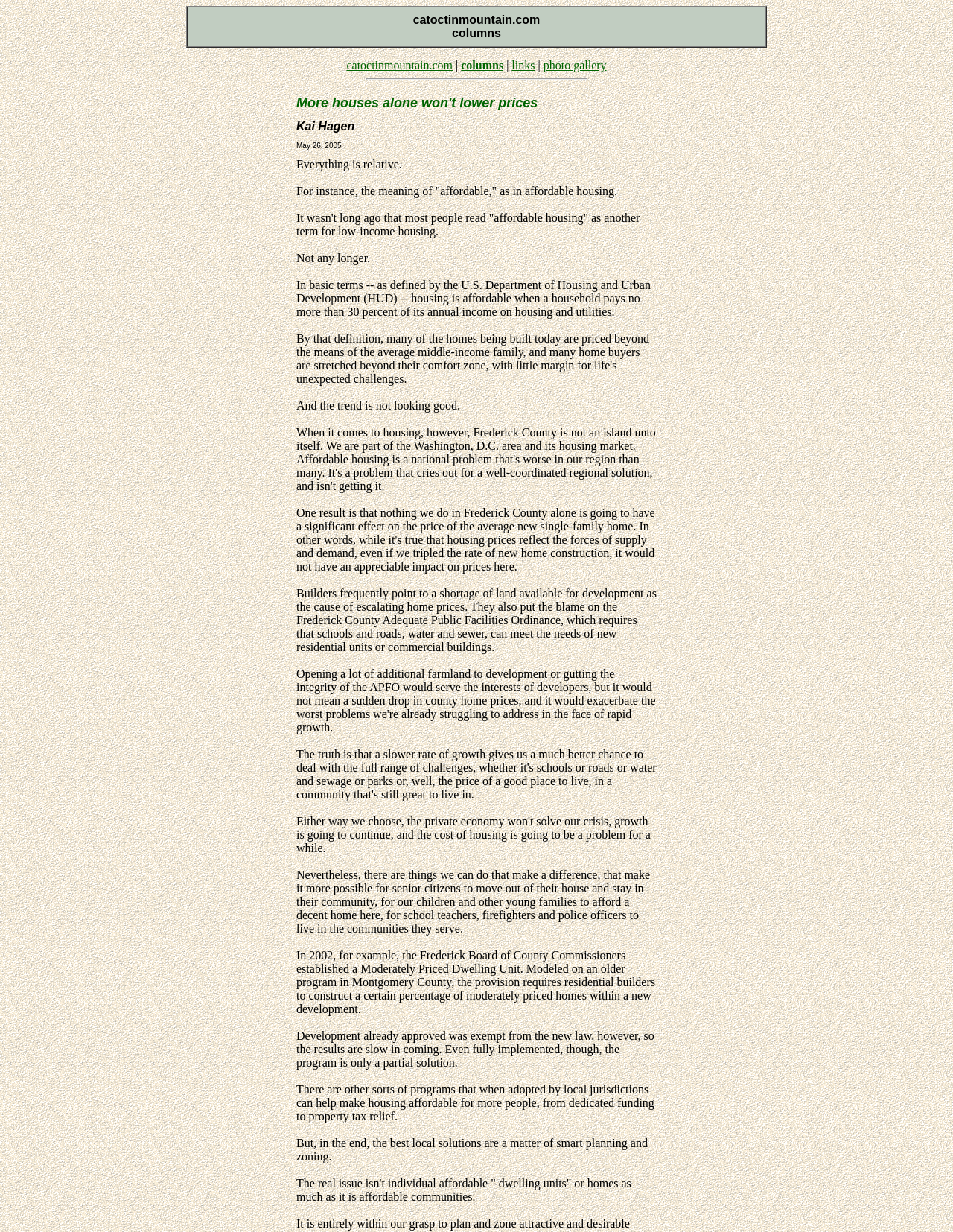Find the bounding box coordinates of the UI element according to this description: "columns".

[0.484, 0.048, 0.528, 0.058]